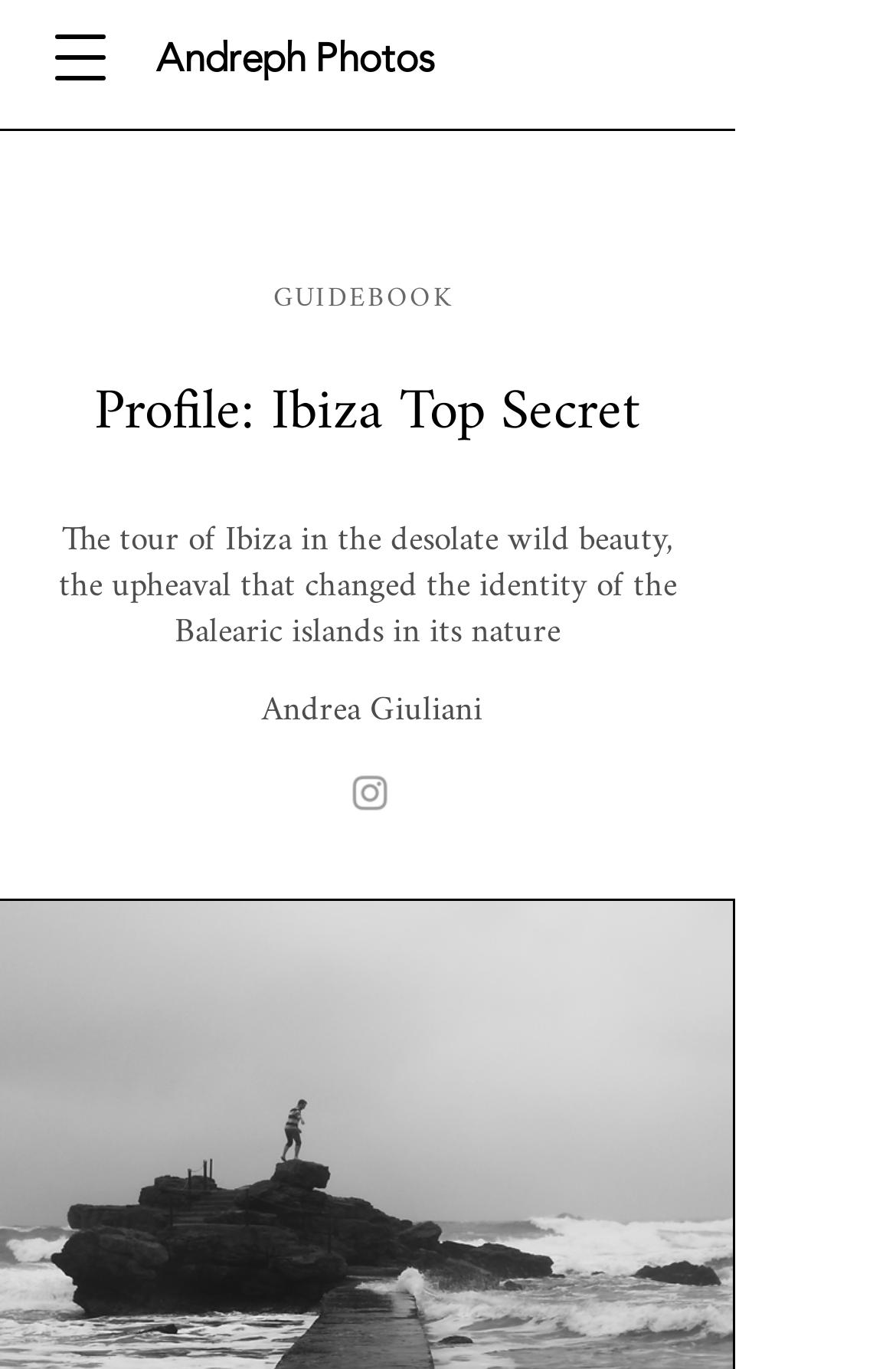Explain the webpage in detail.

The webpage is about Andrea Giuliani, with a focus on his book "Todo bien In Spain" and his life experience across the Iberian Peninsula. At the top left corner, there is a button to open a navigation menu. Next to it, there is a static text "Andrea Photos". 

Below the navigation button, there is a heading "Profile: Ibiza Top Secret" that spans almost the entire width of the page. Underneath the heading, there are three paragraphs of text. The first paragraph describes a tour of Ibiza in its desolate wild beauty, the second paragraph talks about the upheaval that changed the identity of the Balearic islands, and the third paragraph mentions Andrea Giuliani's name. 

On the right side of the page, there is a list of social media links, including an Instagram icon, which is grey in color. The Instagram icon is positioned near the bottom of the page, slightly above the middle.